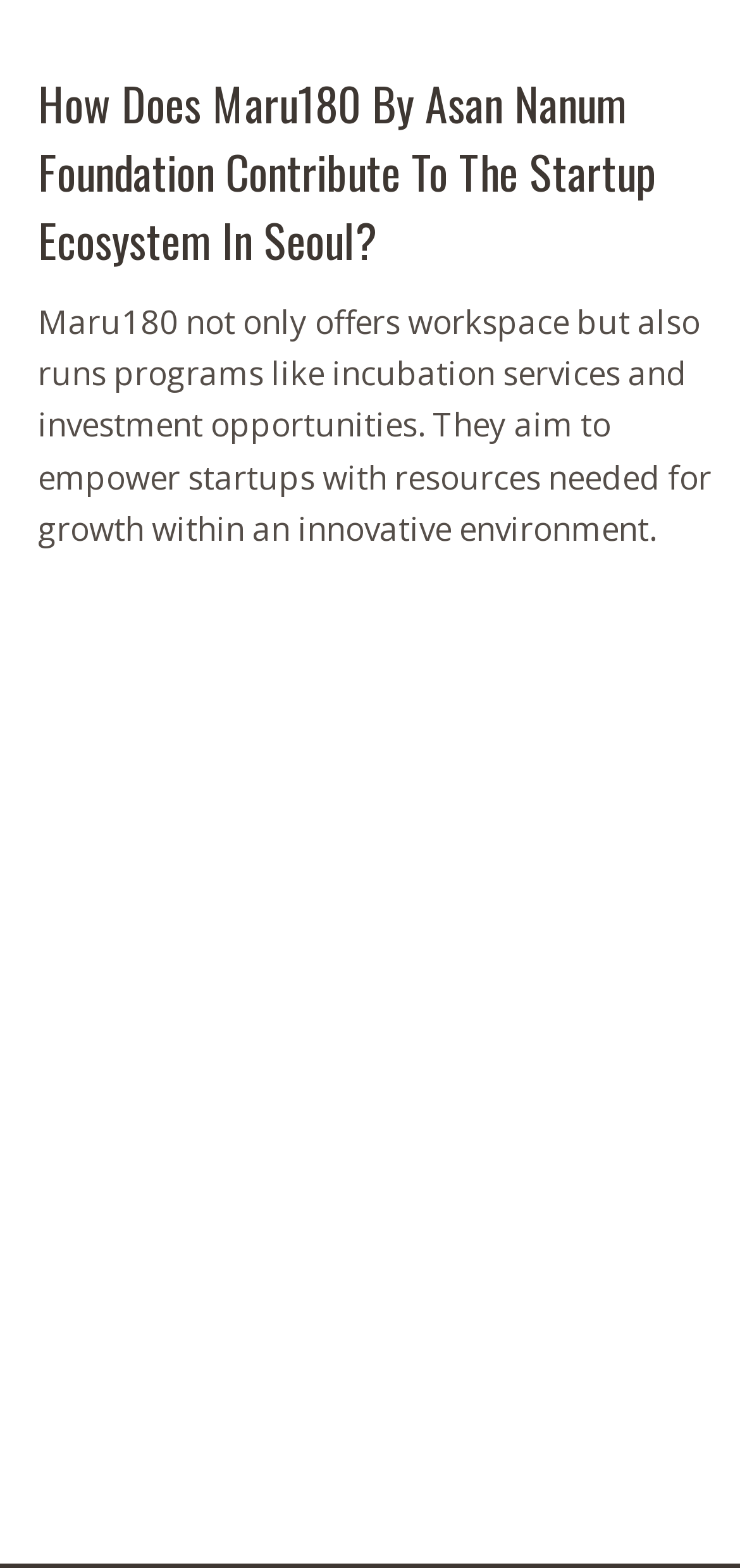Refer to the screenshot and give an in-depth answer to this question: What type of services does Maru180 offer?

Maru180 offers workspace and incubation services, as indicated by the text 'Maru180 not only offers workspace but also runs programs like incubation services and investment opportunities'.